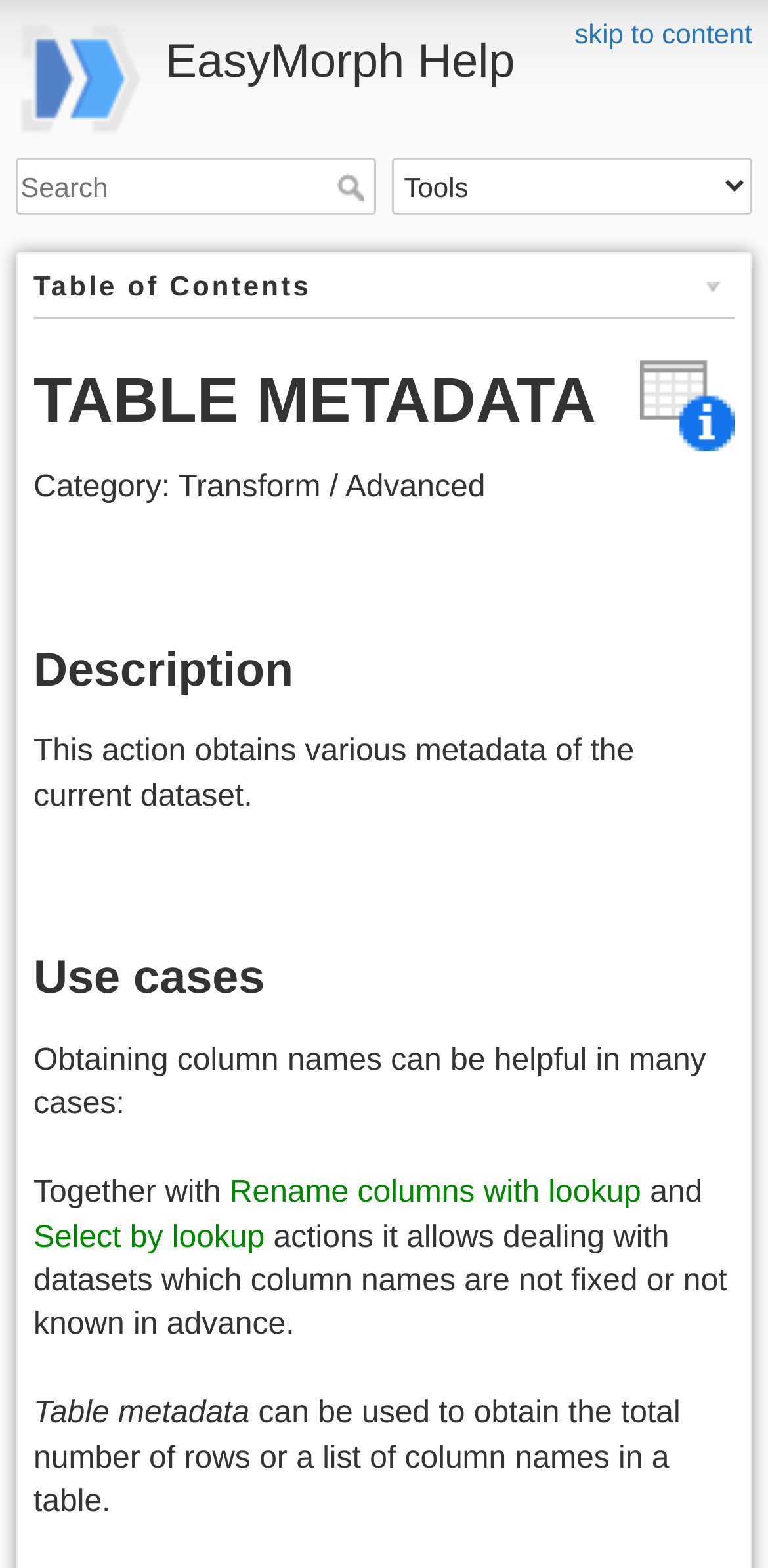Extract the bounding box coordinates for the described element: "skip to content". The coordinates should be represented as four float numbers between 0 and 1: [left, top, right, bottom].

[0.748, 0.011, 0.979, 0.031]